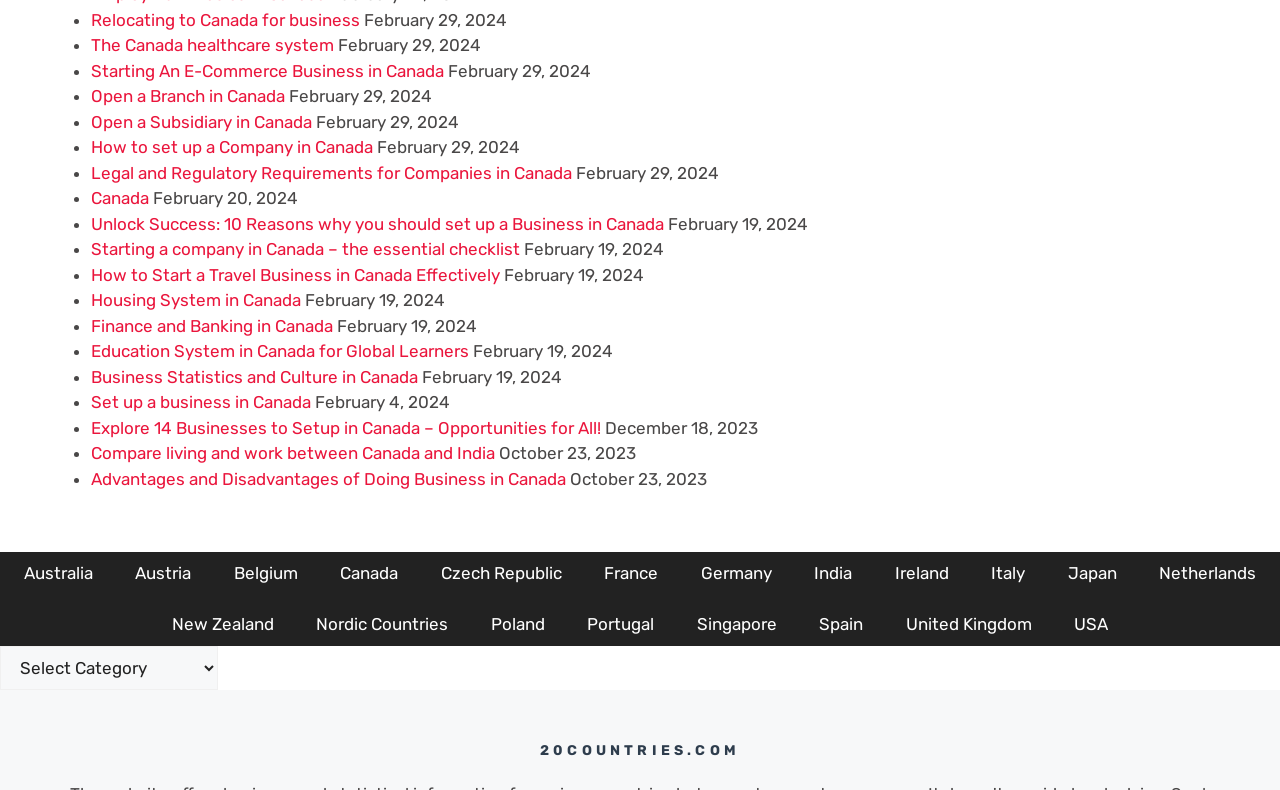Locate the UI element described by Ireland and provide its bounding box coordinates. Use the format (top-left x, top-left y, bottom-right x, bottom-right y) with all values as floating point numbers between 0 and 1.

[0.686, 0.699, 0.754, 0.752]